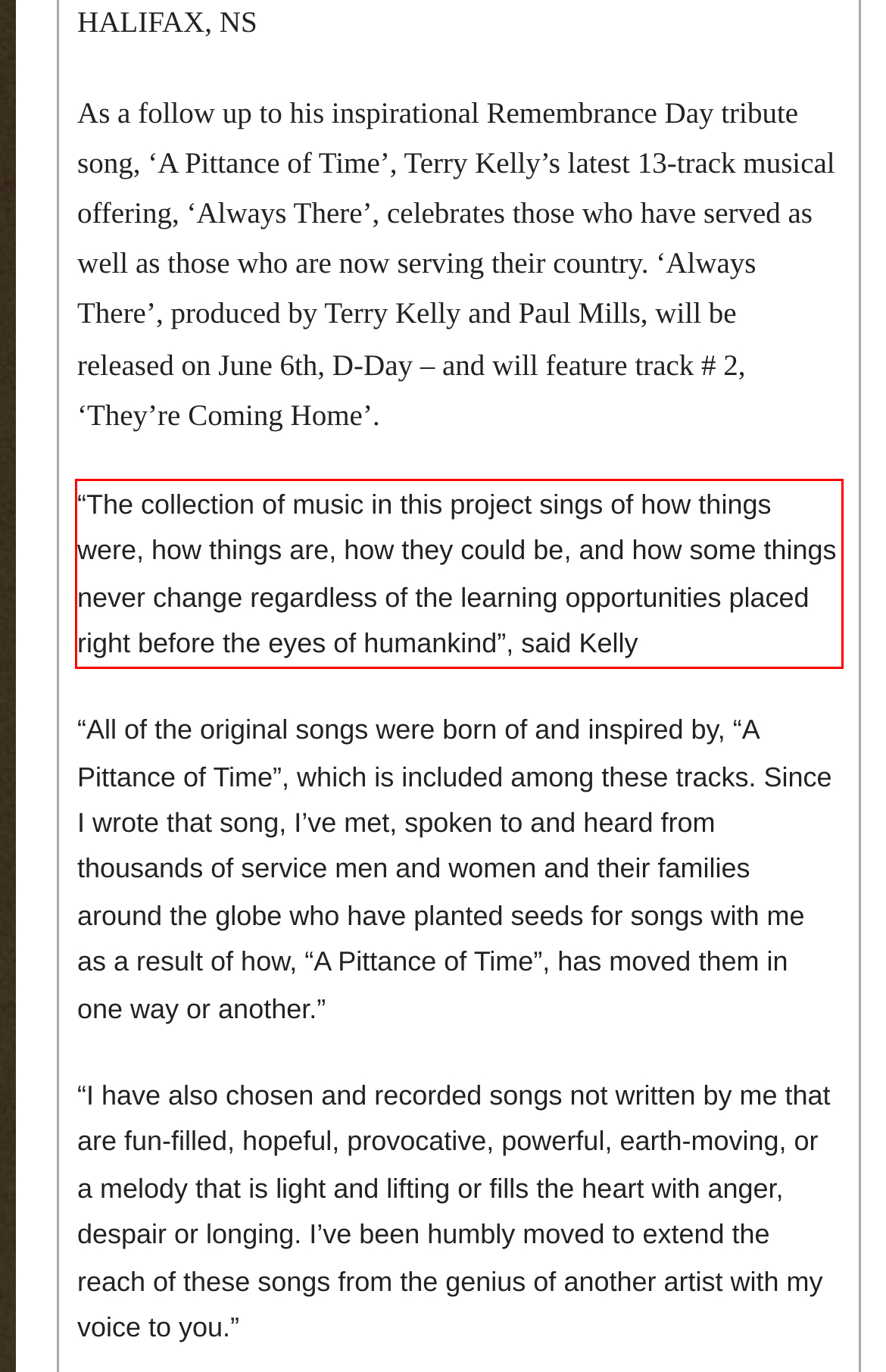Within the screenshot of the webpage, locate the red bounding box and use OCR to identify and provide the text content inside it.

“The collection of music in this project sings of how things were, how things are, how they could be, and how some things never change regardless of the learning opportunities placed right before the eyes of humankind”, said Kelly